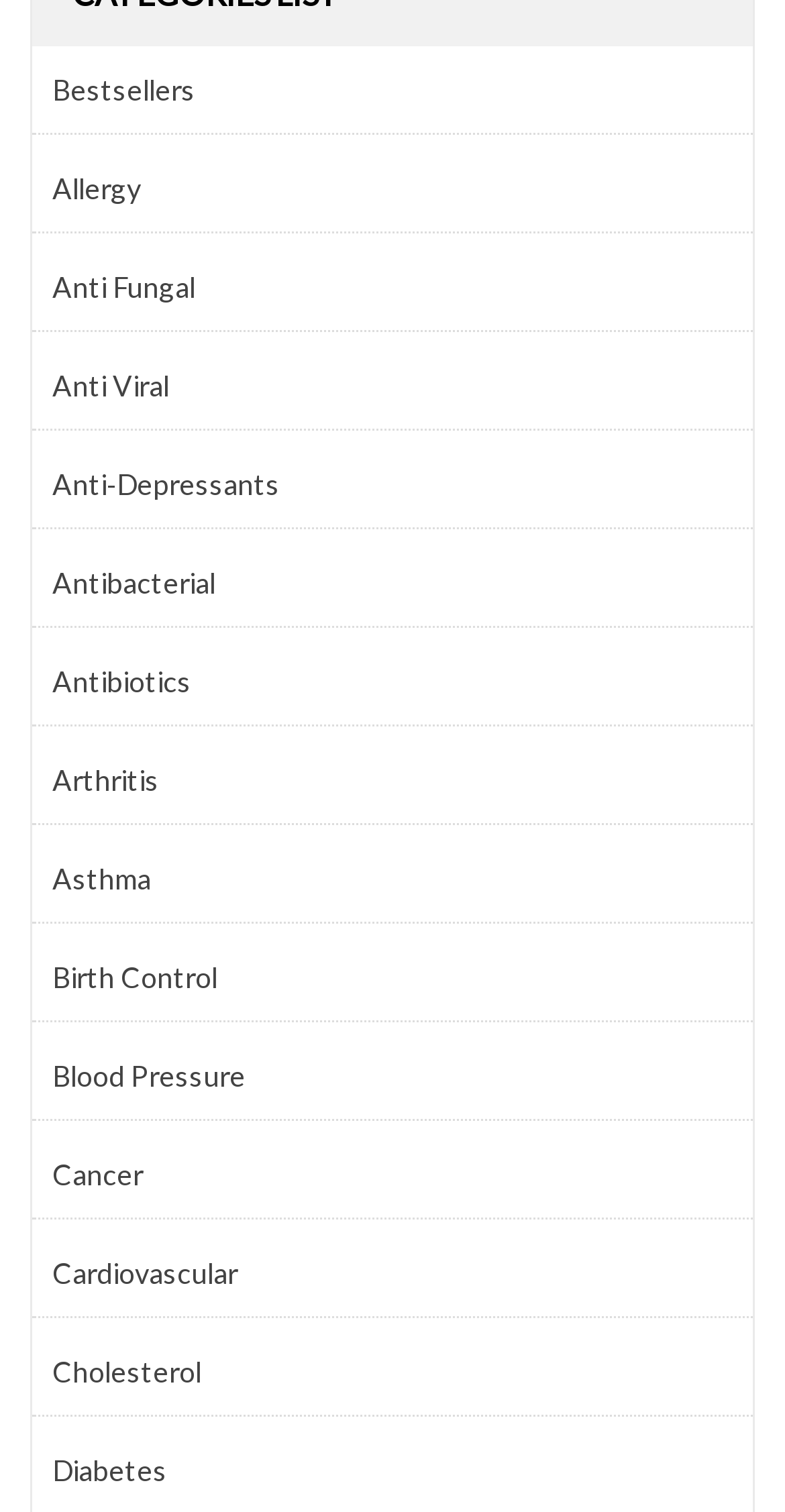Please identify the bounding box coordinates for the region that you need to click to follow this instruction: "View Anti-Depressants".

[0.067, 0.305, 0.933, 0.335]